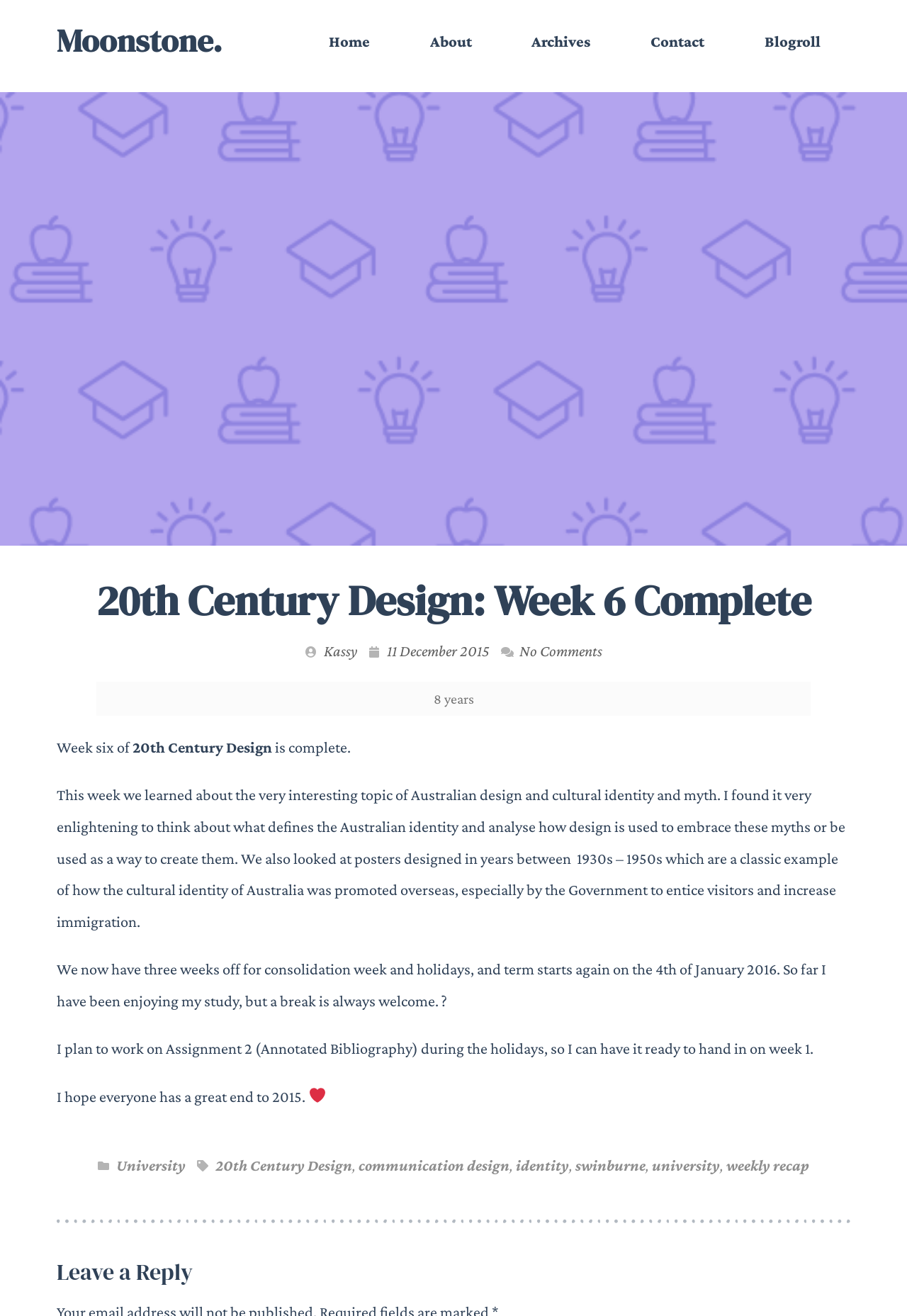What is the symbol at the end of the blog post?
Please answer the question as detailed as possible.

The symbol at the end of the blog post can be determined by looking at the image element '❤️' with bounding box coordinates [0.341, 0.826, 0.359, 0.838]. This is likely a heart symbol.